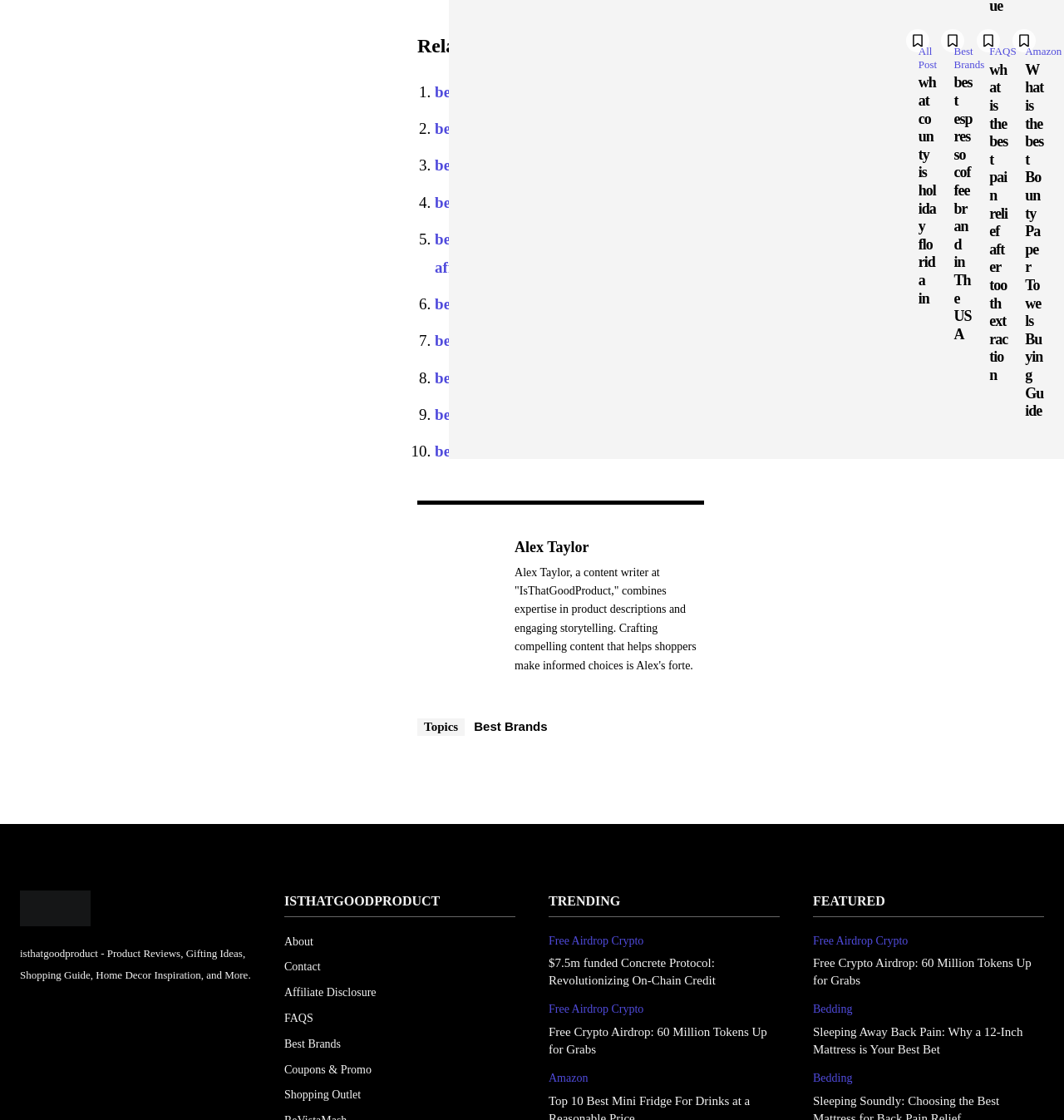With reference to the screenshot, provide a detailed response to the question below:
What is the name of the website?

The website's name is mentioned in the link 'isthatgoodproduct' with bounding box coordinates [0.019, 0.795, 0.236, 0.827] and also in the StaticText 'isthatgoodproduct - Product Reviews, Gifting Ideas, Shopping Guide, Home Decor Inspiration, and More.' with bounding box coordinates [0.019, 0.846, 0.236, 0.876]